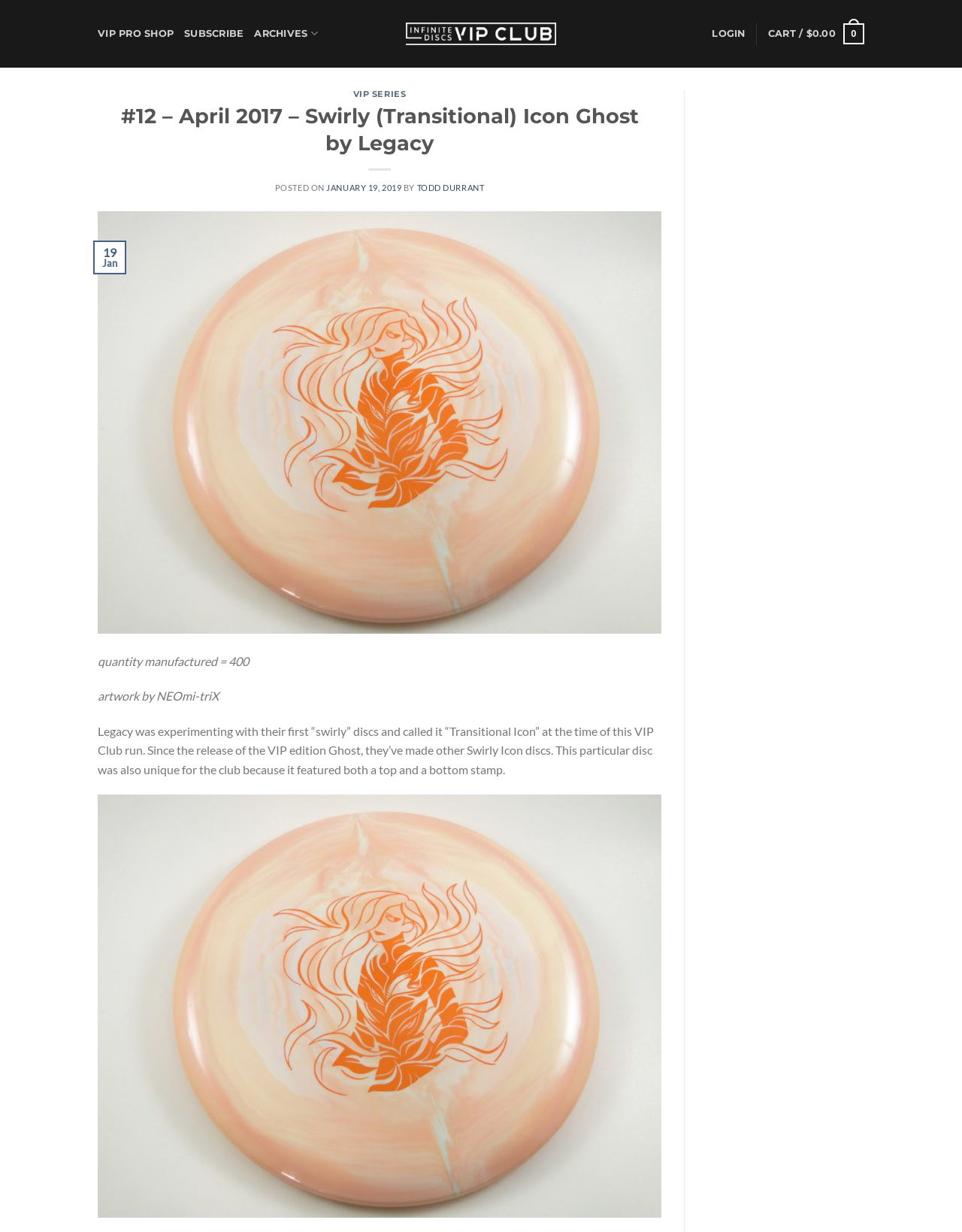Please determine the bounding box coordinates of the clickable area required to carry out the following instruction: "go to VIP PRO SHOP". The coordinates must be four float numbers between 0 and 1, represented as [left, top, right, bottom].

[0.102, 0.016, 0.181, 0.038]